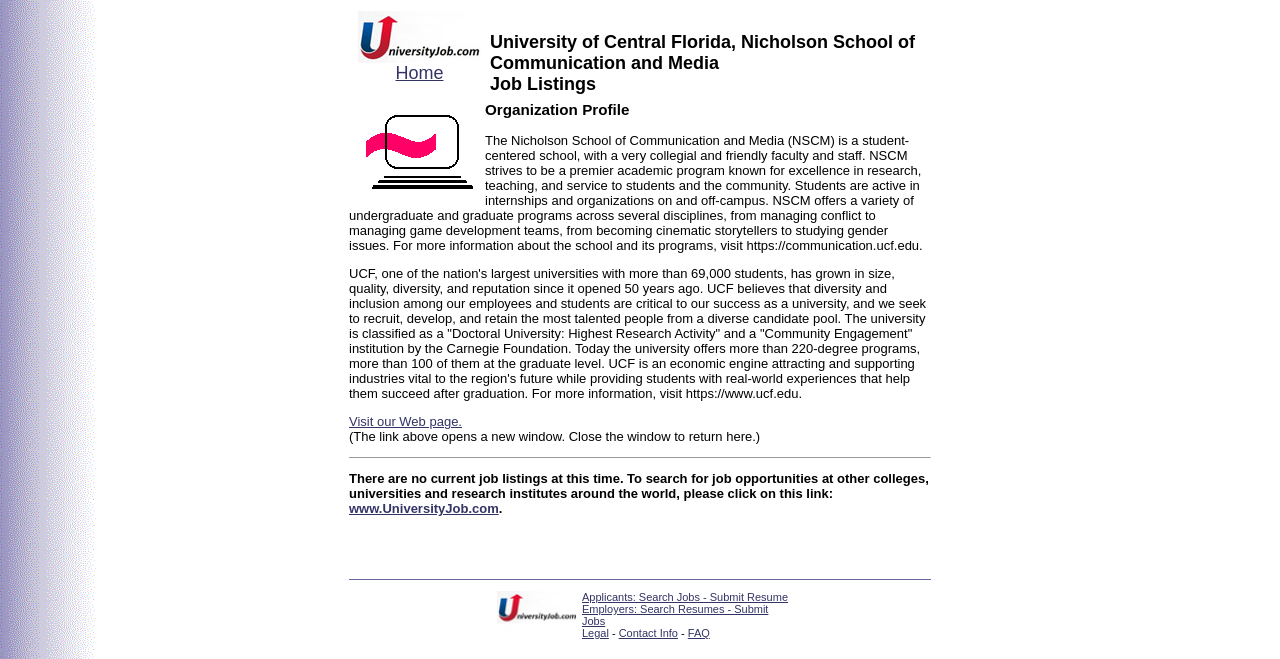Predict the bounding box of the UI element based on the description: "Home". The coordinates should be four float numbers between 0 and 1, formatted as [left, top, right, bottom].

[0.276, 0.071, 0.38, 0.126]